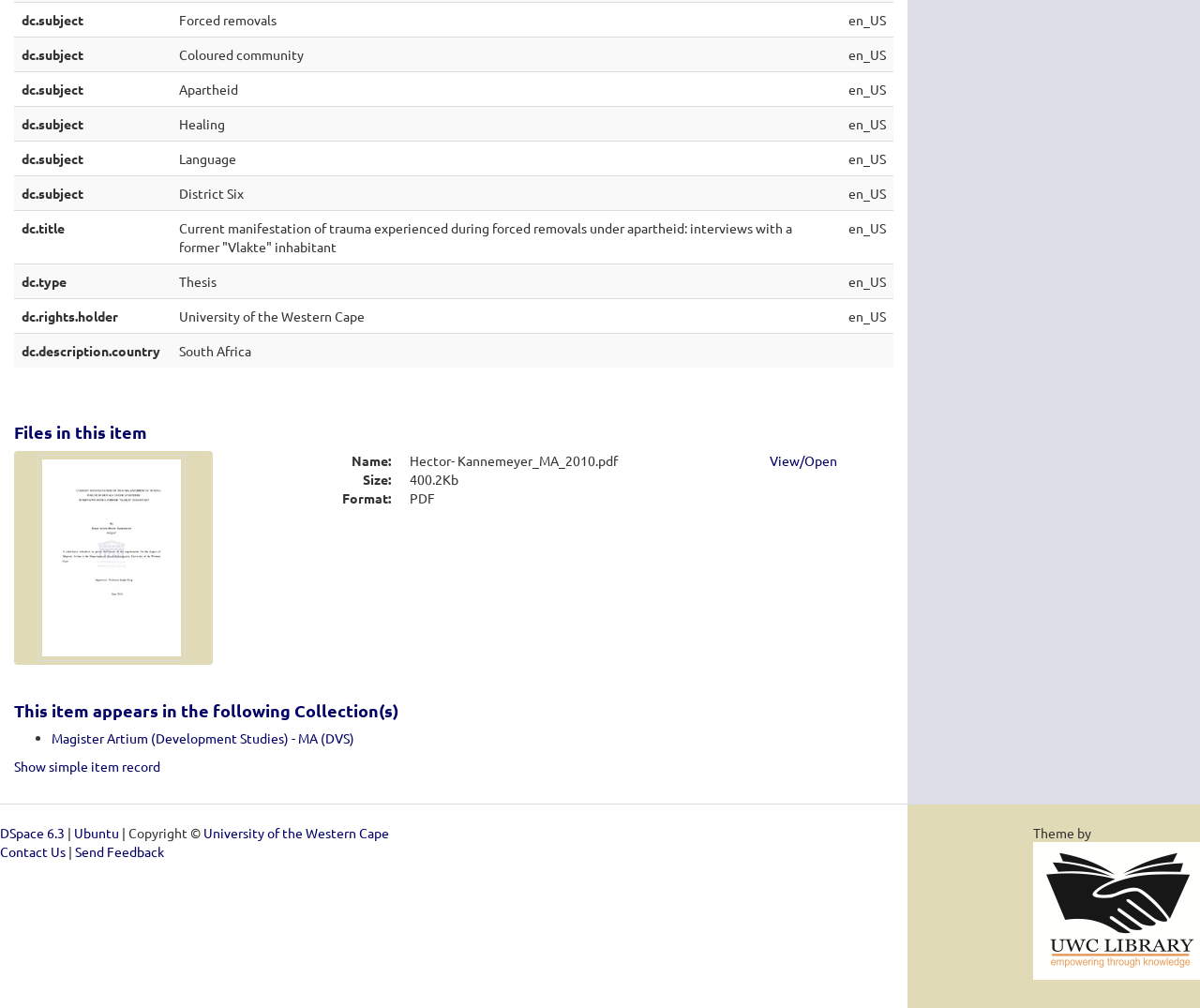Please examine the image and provide a detailed answer to the question: What is the name of the university that holds the rights to this thesis?

I found the name of the university that holds the rights to this thesis by looking at the gridcell with the label 'dc.rights.holder' and the corresponding text 'University of the Western Cape'.